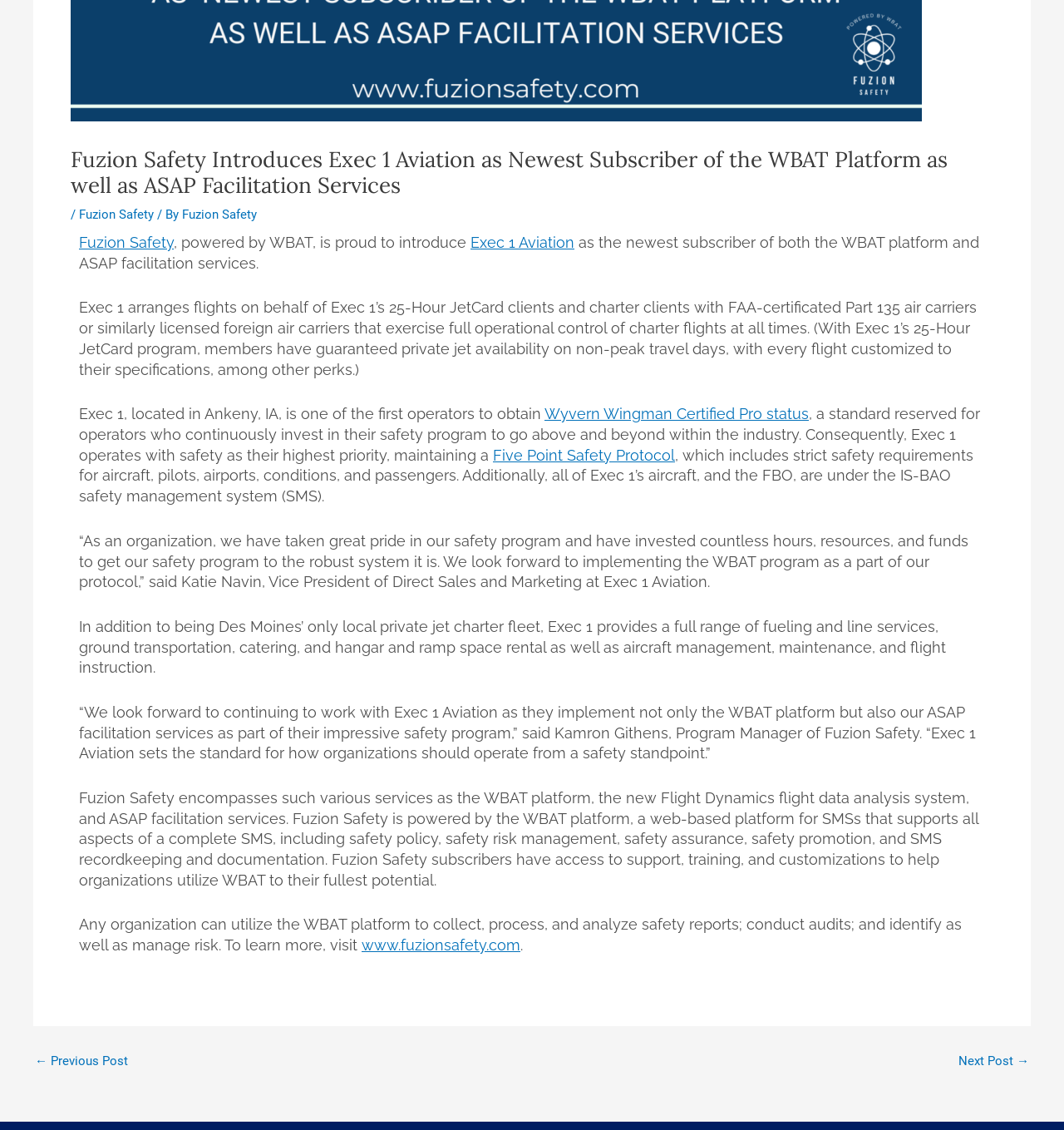Find the bounding box of the UI element described as follows: "Wyvern Wingman Certified Pro status".

[0.512, 0.359, 0.76, 0.374]